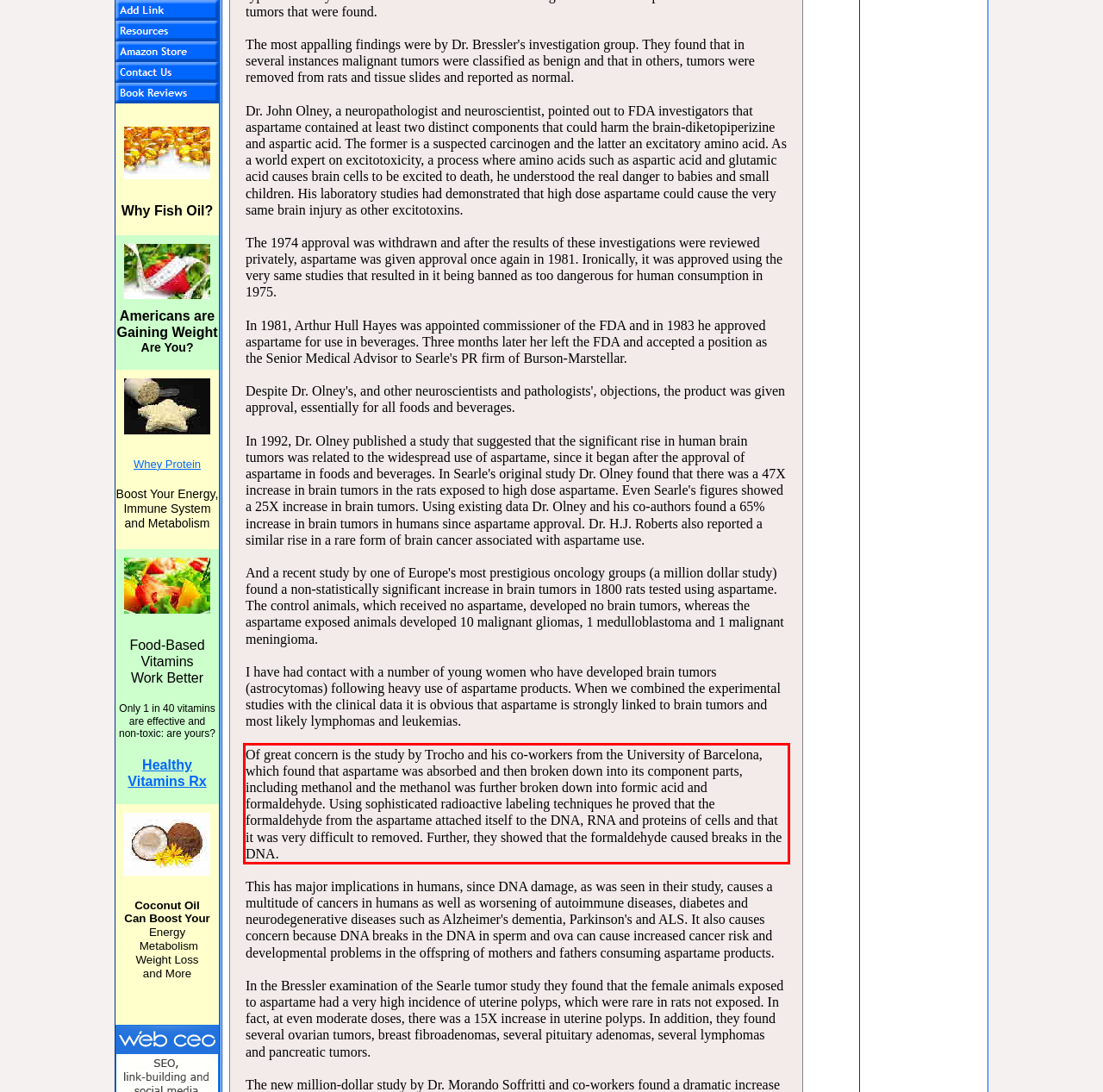You are given a webpage screenshot with a red bounding box around a UI element. Extract and generate the text inside this red bounding box.

Of great concern is the study by Trocho and his co-workers from the University of Barcelona, which found that aspartame was absorbed and then broken down into its component parts, including methanol and the methanol was further broken down into formic acid and formaldehyde. Using sophisticated radioactive labeling techniques he proved that the formaldehyde from the aspartame attached itself to the DNA, RNA and proteins of cells and that it was very difficult to removed. Further, they showed that the formaldehyde caused breaks in the DNA.